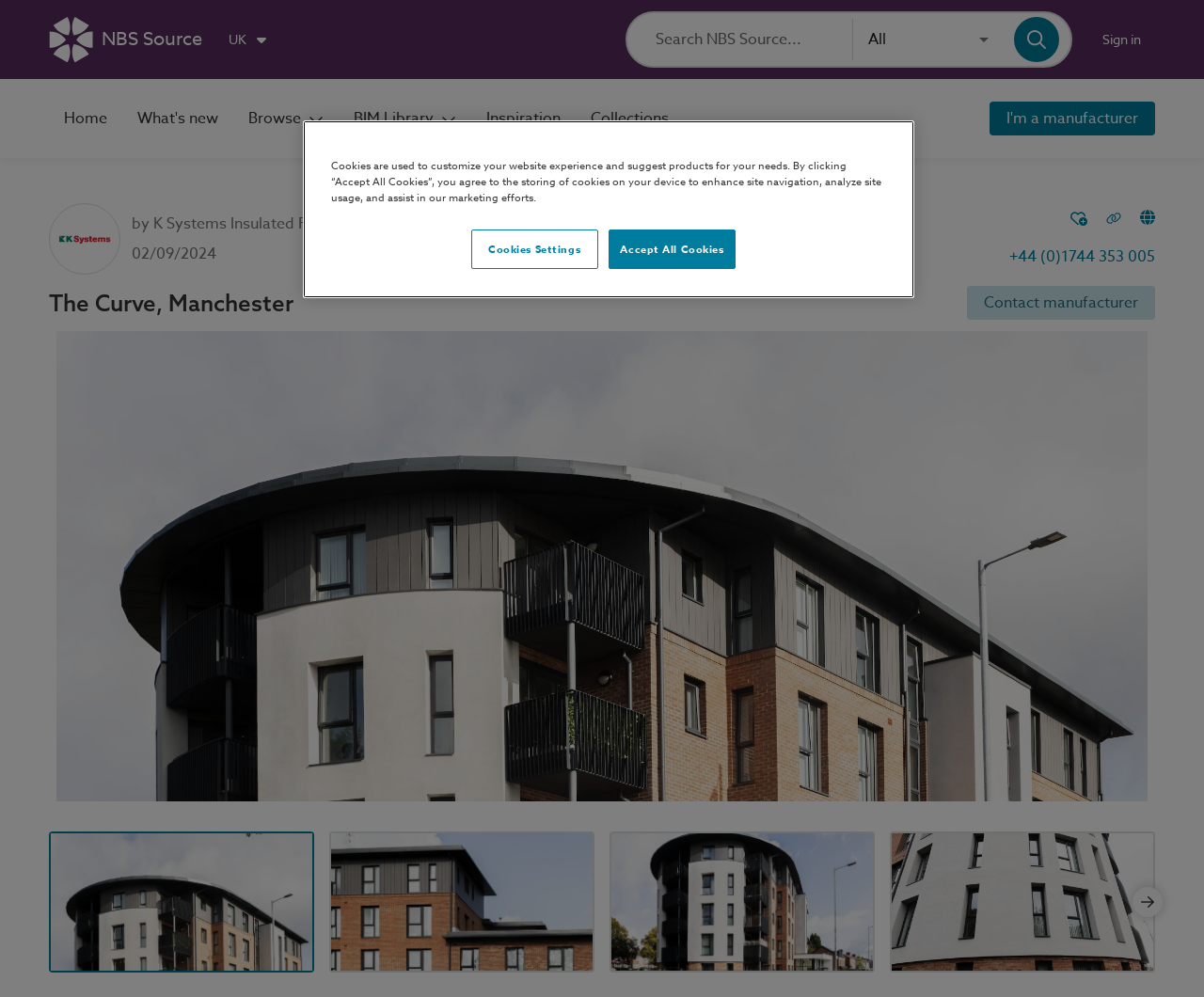What is the purpose of the 'Search' button?
Look at the screenshot and respond with one word or a short phrase.

To search for something